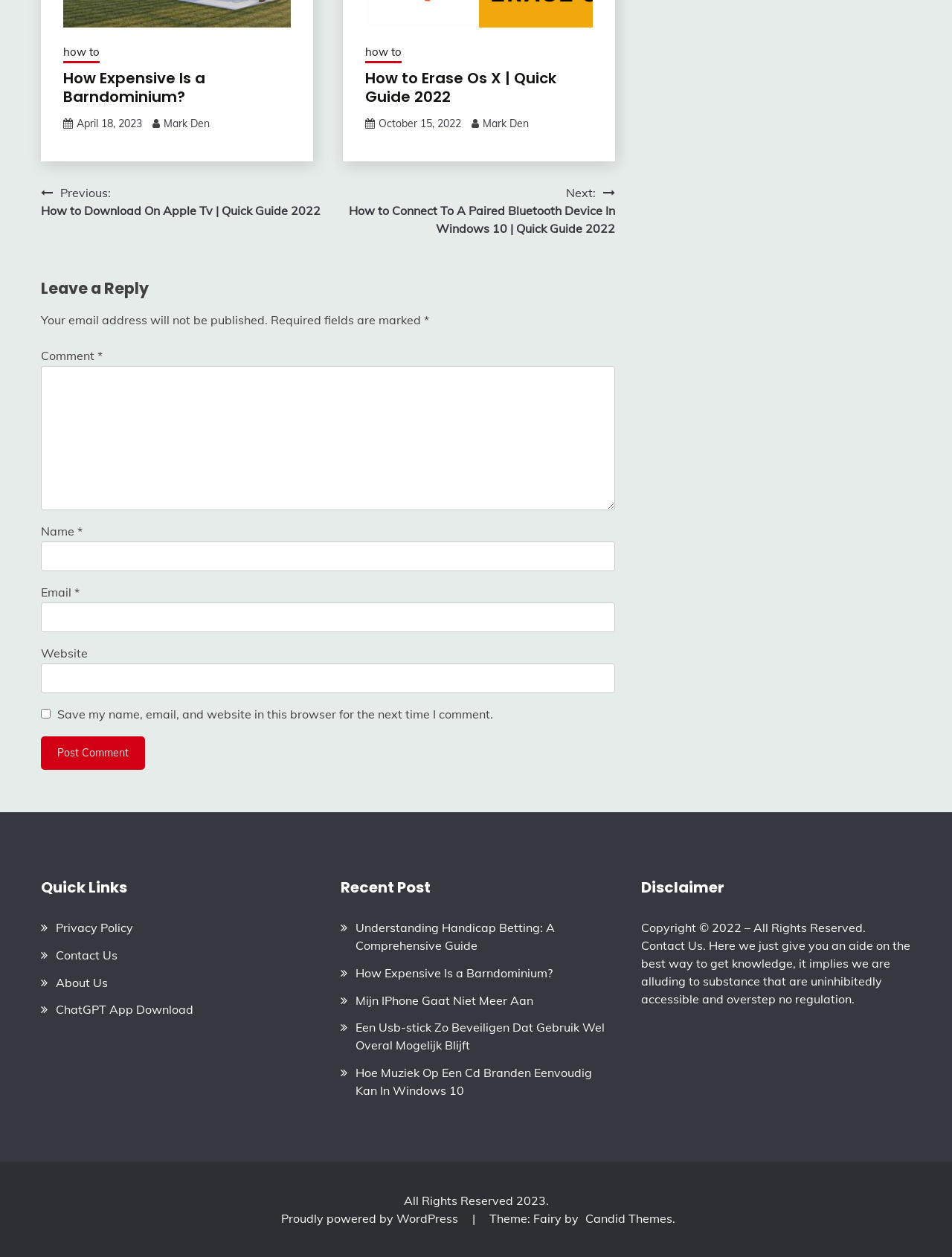Respond to the question with just a single word or phrase: 
What is the title of the first post?

How Expensive Is a Barndominium?